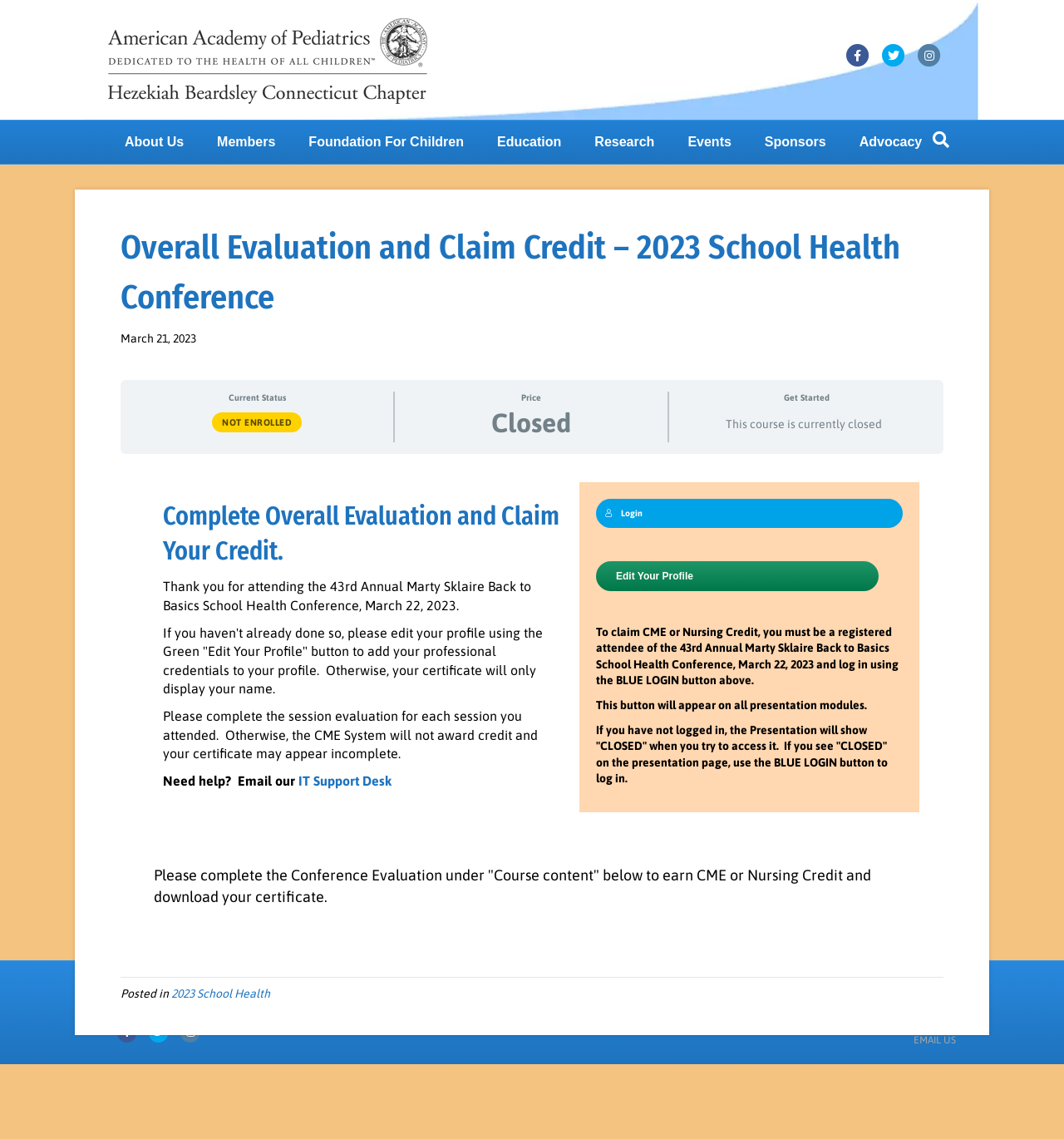Provide the bounding box coordinates of the section that needs to be clicked to accomplish the following instruction: "Click the 'CT-AAP' link."

[0.102, 0.046, 0.402, 0.057]